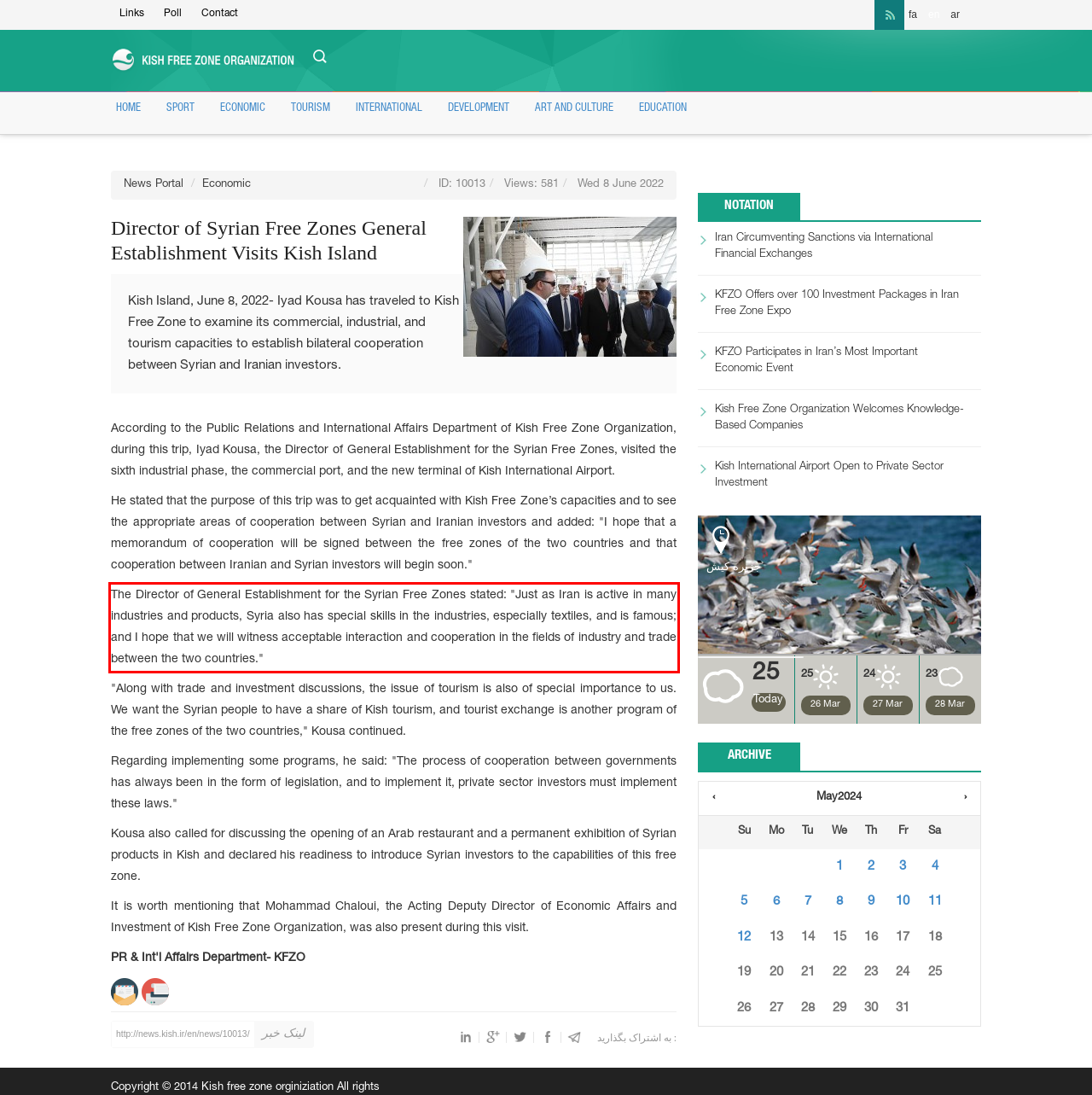With the given screenshot of a webpage, locate the red rectangle bounding box and extract the text content using OCR.

The Director of General Establishment for the Syrian Free Zones stated: "Just as Iran is active in many industries and products, Syria also has special skills in the industries, especially textiles, and is famous; and I hope that we will witness acceptable interaction and cooperation in the fields of industry and trade between the two countries."